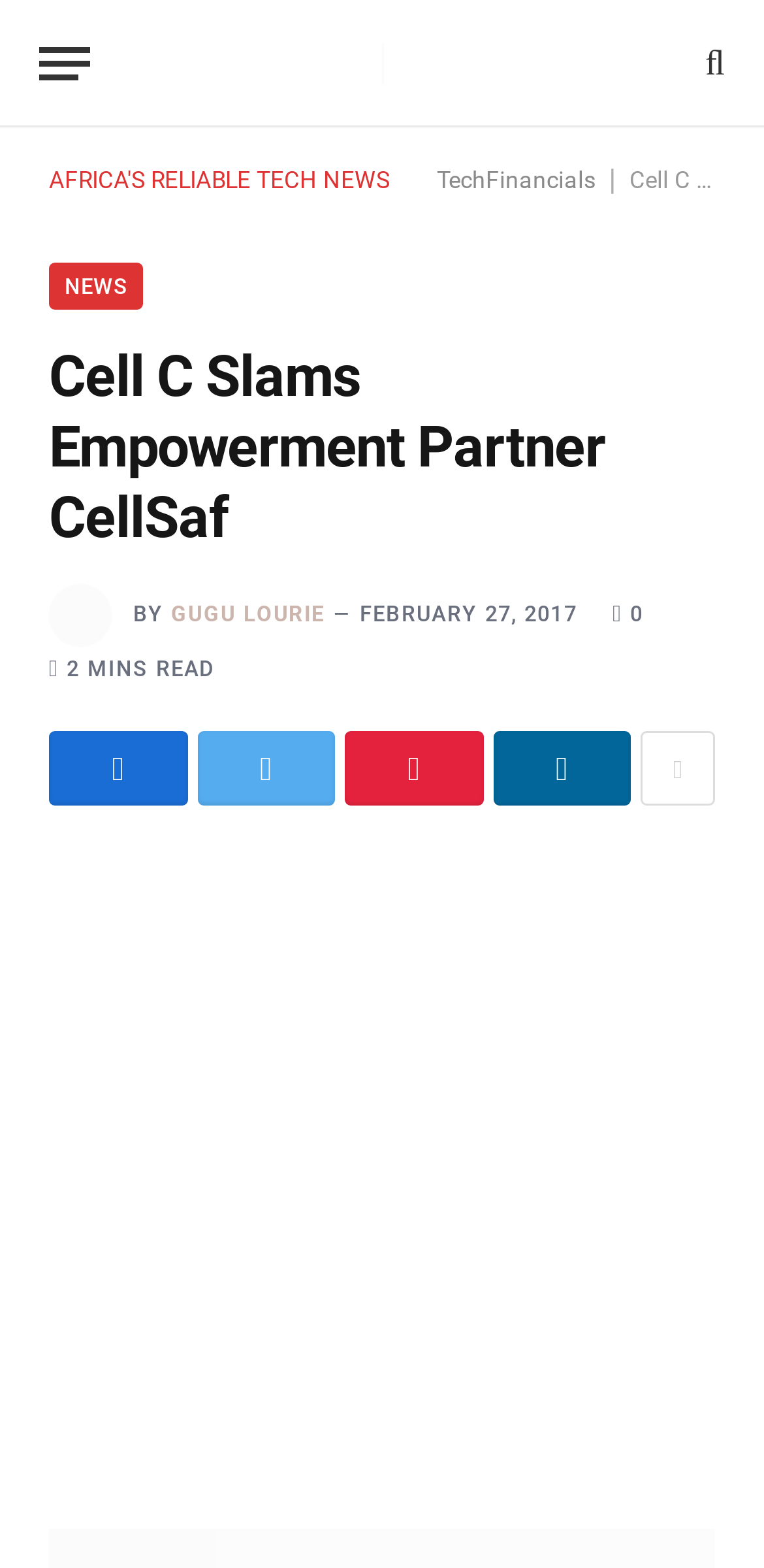Provide the bounding box coordinates, formatted as (top-left x, top-left y, bottom-right x, bottom-right y), with all values being floating point numbers between 0 and 1. Identify the bounding box of the UI element that matches the description: Gugu Lourie

[0.224, 0.384, 0.425, 0.4]